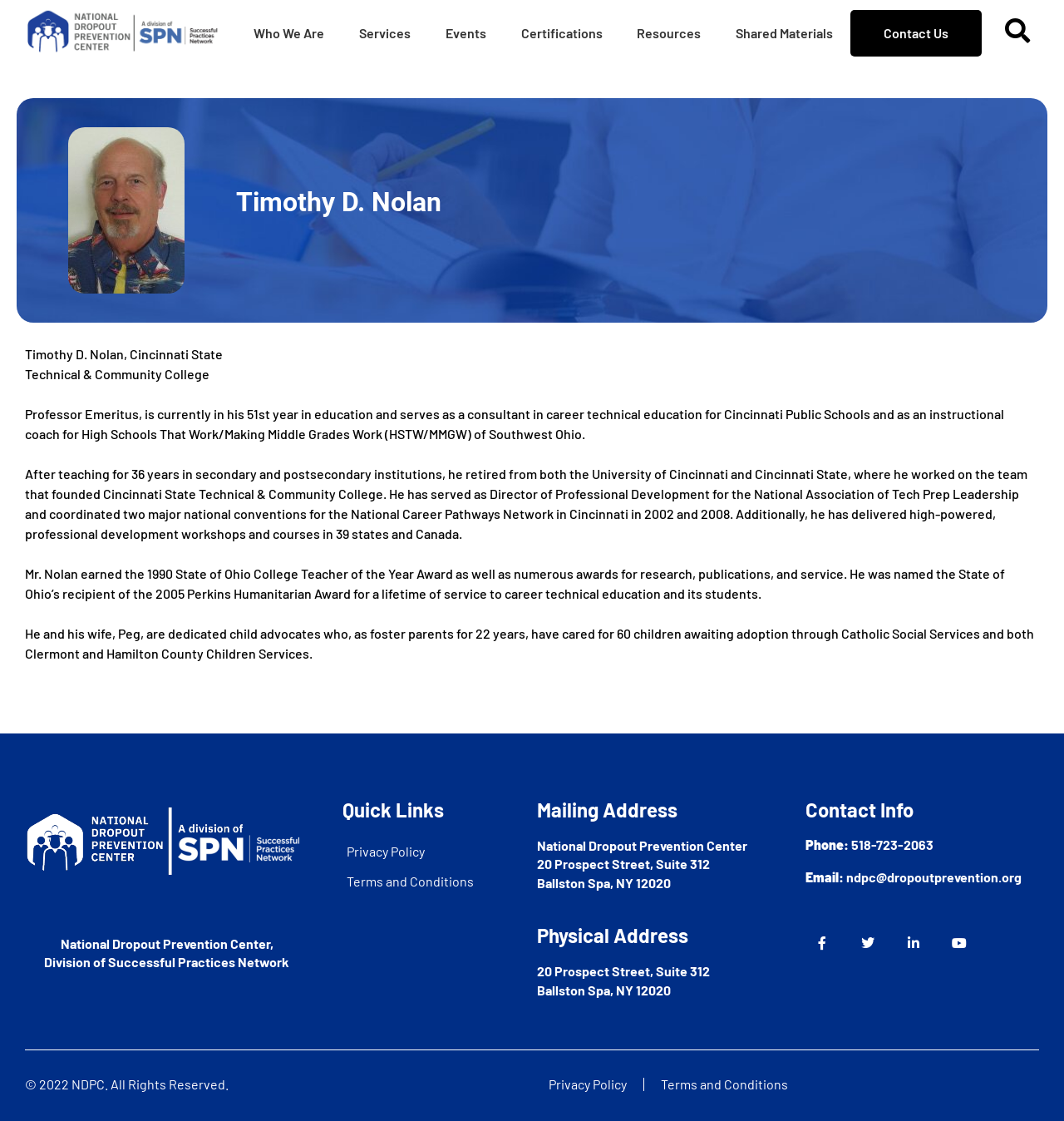Please identify the bounding box coordinates of the element I should click to complete this instruction: 'View Timothy D. Nolan's biography'. The coordinates should be given as four float numbers between 0 and 1, like this: [left, top, right, bottom].

[0.023, 0.309, 0.209, 0.323]